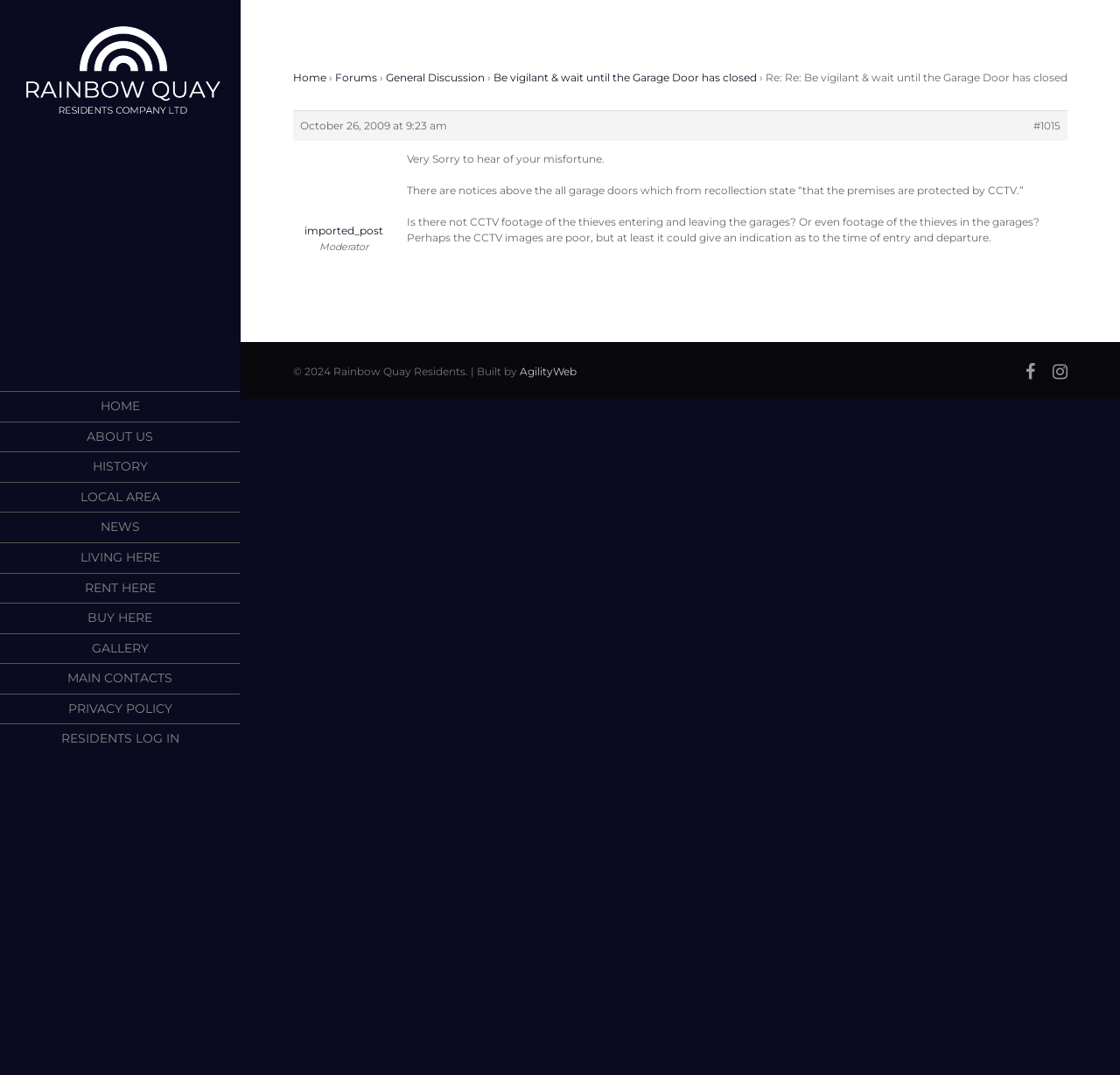Produce an extensive caption that describes everything on the webpage.

This webpage appears to be a forum discussion page for the Rainbow Quay Residents community. At the top left, there is a logo image with the text "Rainbow Quay Residents" next to it. Below this, there is a navigation menu with links to various sections of the website, including "HOME", "ABOUT US", "HISTORY", and others.

To the right of the navigation menu, there is a secondary navigation menu with links to "Home", "Forums", and "General Discussion". Below this, there is a thread title "Re: Re: Be vigilant & wait until the Garage Door has closed" with a posting date "October 26, 2009 at 9:23 am" next to it.

The main content of the page is a forum post from a user with the title "Moderator". The post expresses sympathy for someone's misfortune and asks questions about CCTV footage of a theft incident. The text is divided into three paragraphs.

At the bottom of the page, there is a copyright notice "© 2024 Rainbow Quay Residents" with a link to the website builder "AgilityWeb" next to it. There are also two social media links, represented by icons, at the bottom right corner of the page.